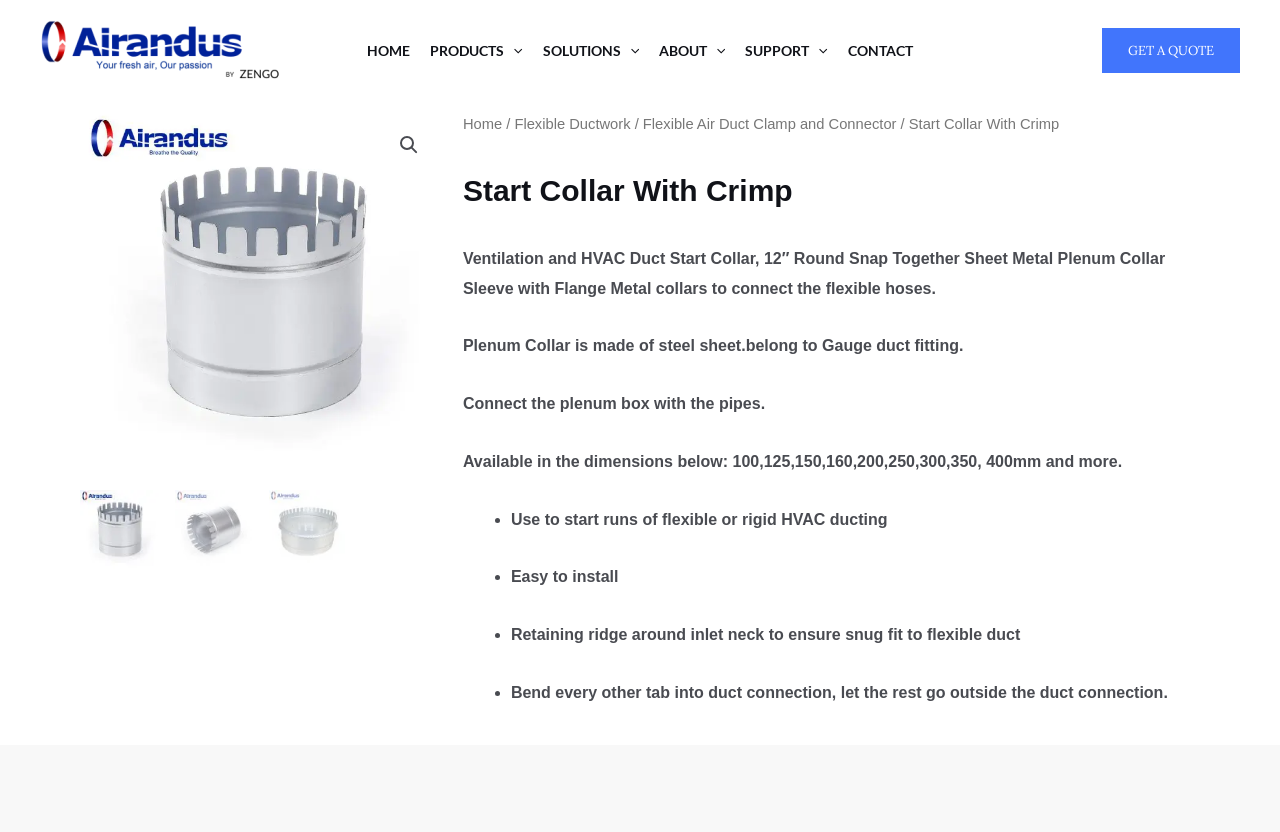Analyze the image and give a detailed response to the question:
What is the purpose of the product?

The purpose of the product can be inferred from the description of the product, which states that it is a 'Ventilation and HVAC Duct Start Collar' that 'connects the flexible hoses'.